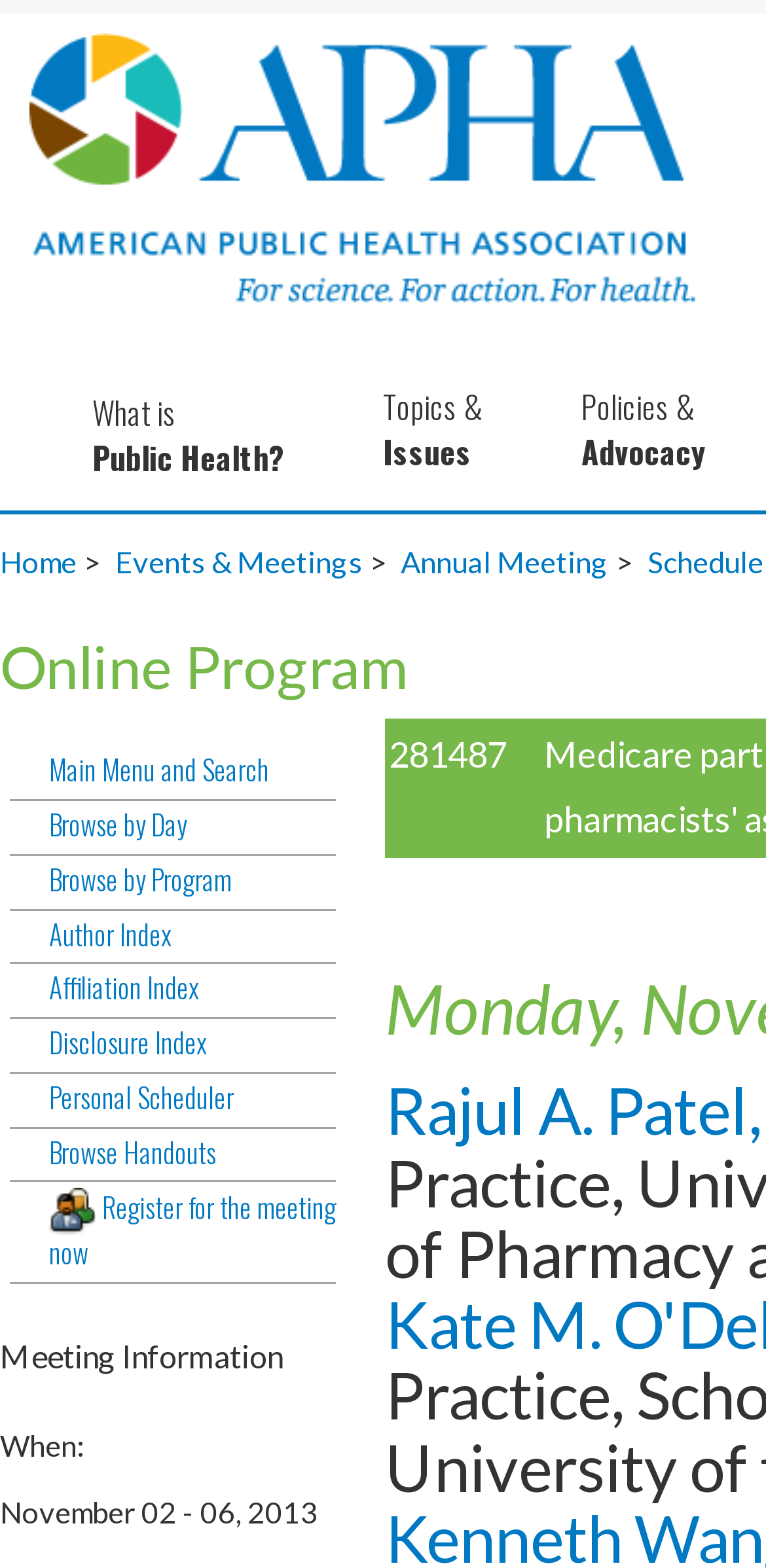Please identify the bounding box coordinates of the element that needs to be clicked to perform the following instruction: "go to APHA Home".

[0.0, 0.218, 0.933, 0.24]